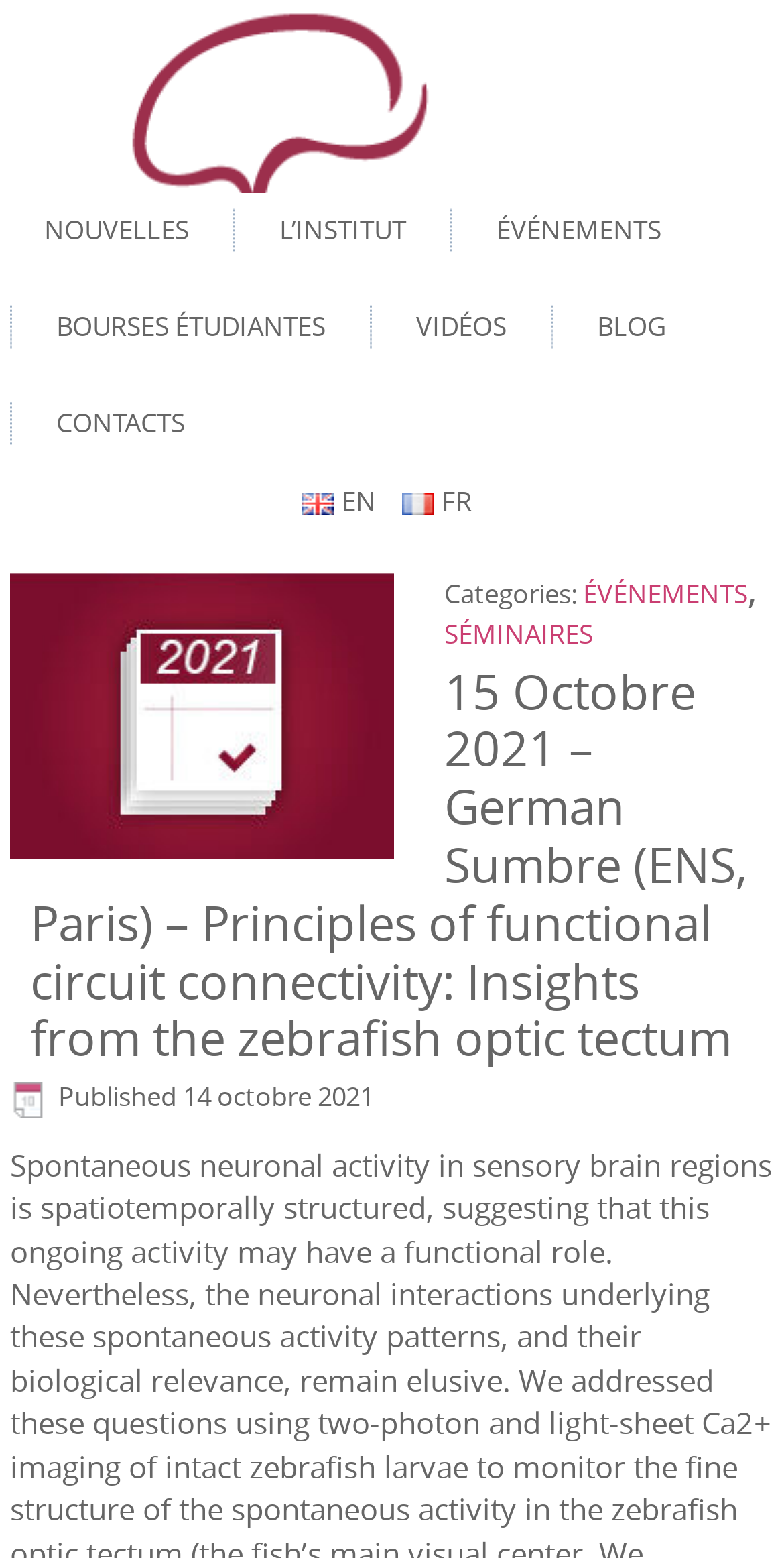Please provide a one-word or short phrase answer to the question:
How many main navigation links are there?

6